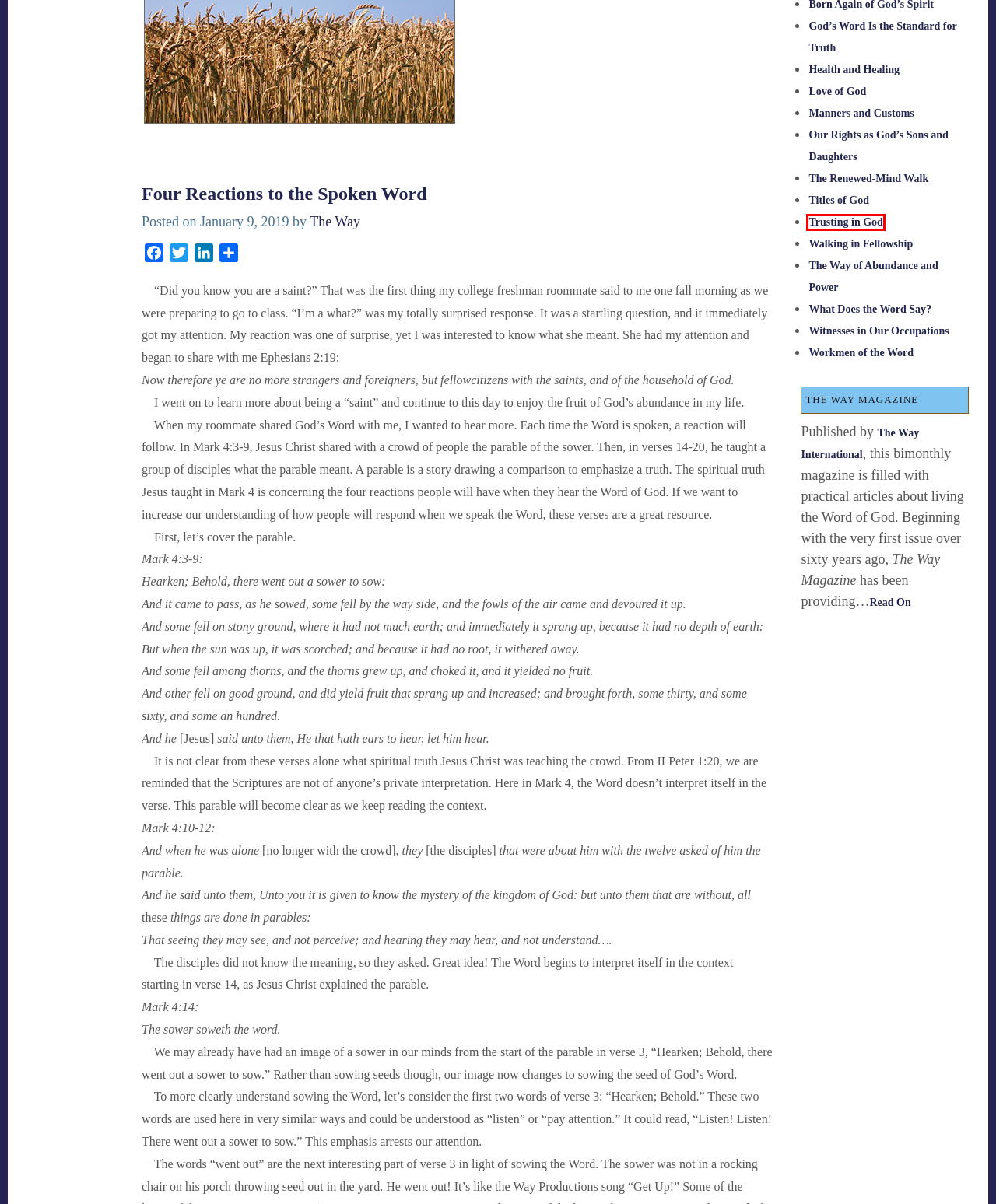Examine the screenshot of a webpage with a red bounding box around a UI element. Your task is to identify the webpage description that best corresponds to the new webpage after clicking the specified element. The given options are:
A. The Way Magazine - Trusting in God Archives
B. The Way Magazine - What Does the Word Say? Archives
C. The Way Magazine - Walking in Fellowship Archives
D. The Way, Author at The Way Magazine
E. The Way Magazine - The Way of Abundance and Power Archives
F. The Way Magazine - Our Rights as God’s Sons and Daughters Archives
G. The Way Magazine - Titles of God Archives
H. The Way Magazine - The Renewed-Mind Walk Archives

A